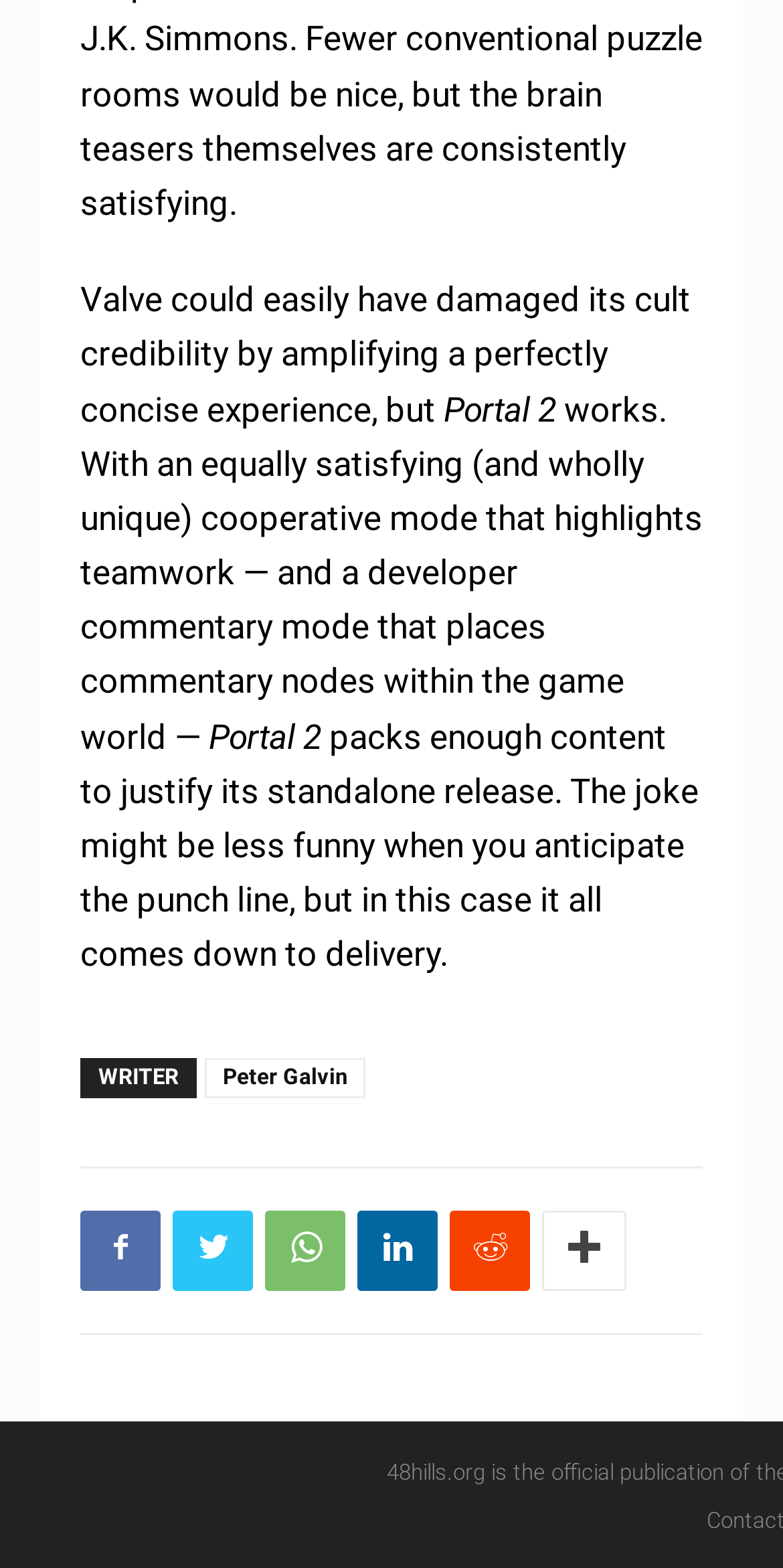From the image, can you give a detailed response to the question below:
What is the role of the person mentioned in the footer?

The role of the person is mentioned in the StaticText element with the text 'WRITER' at coordinates [0.126, 0.678, 0.228, 0.695] in the footer section.